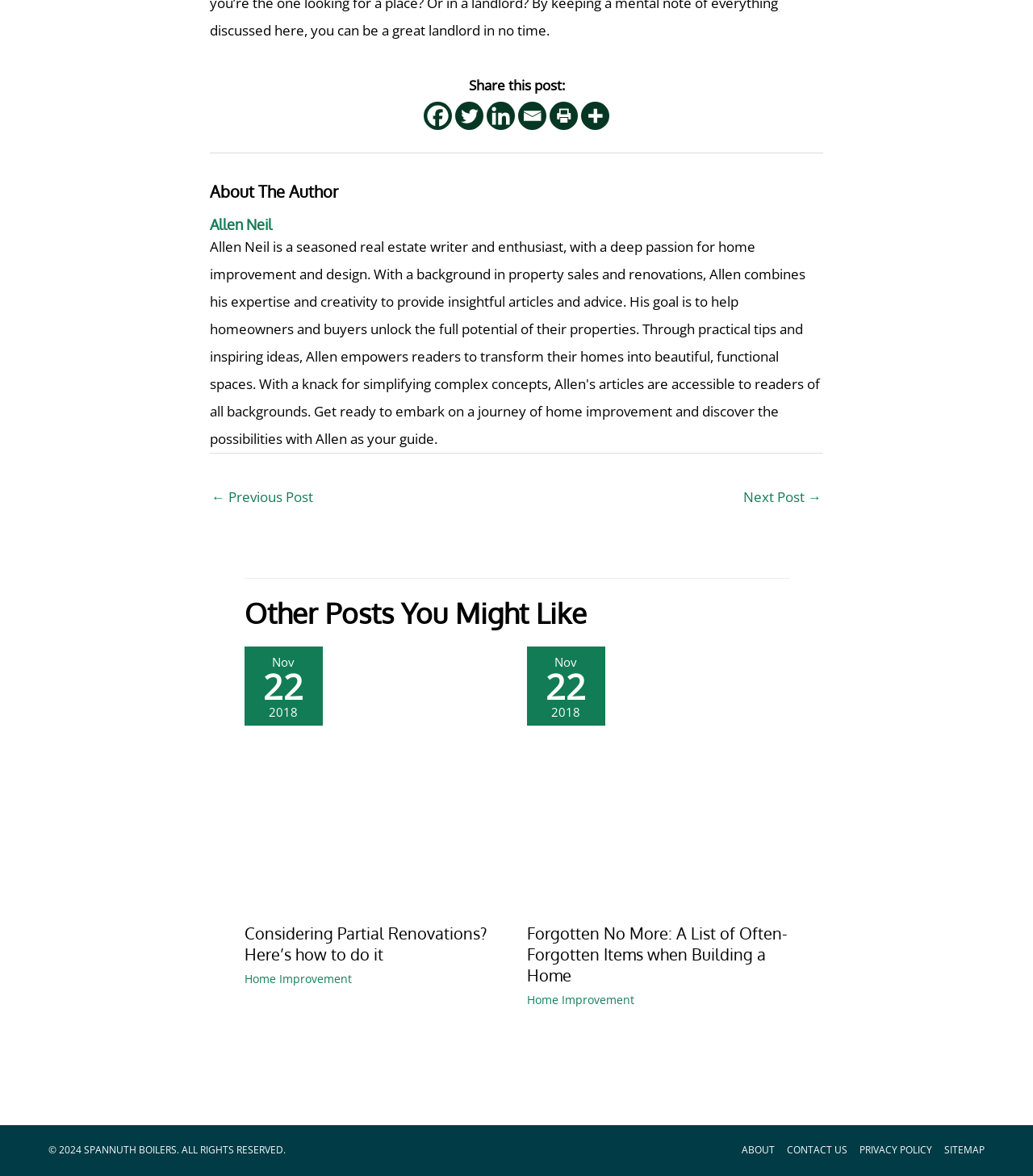Please determine the bounding box coordinates of the element's region to click for the following instruction: "Visit the ABOUT page".

[0.709, 0.972, 0.75, 0.984]